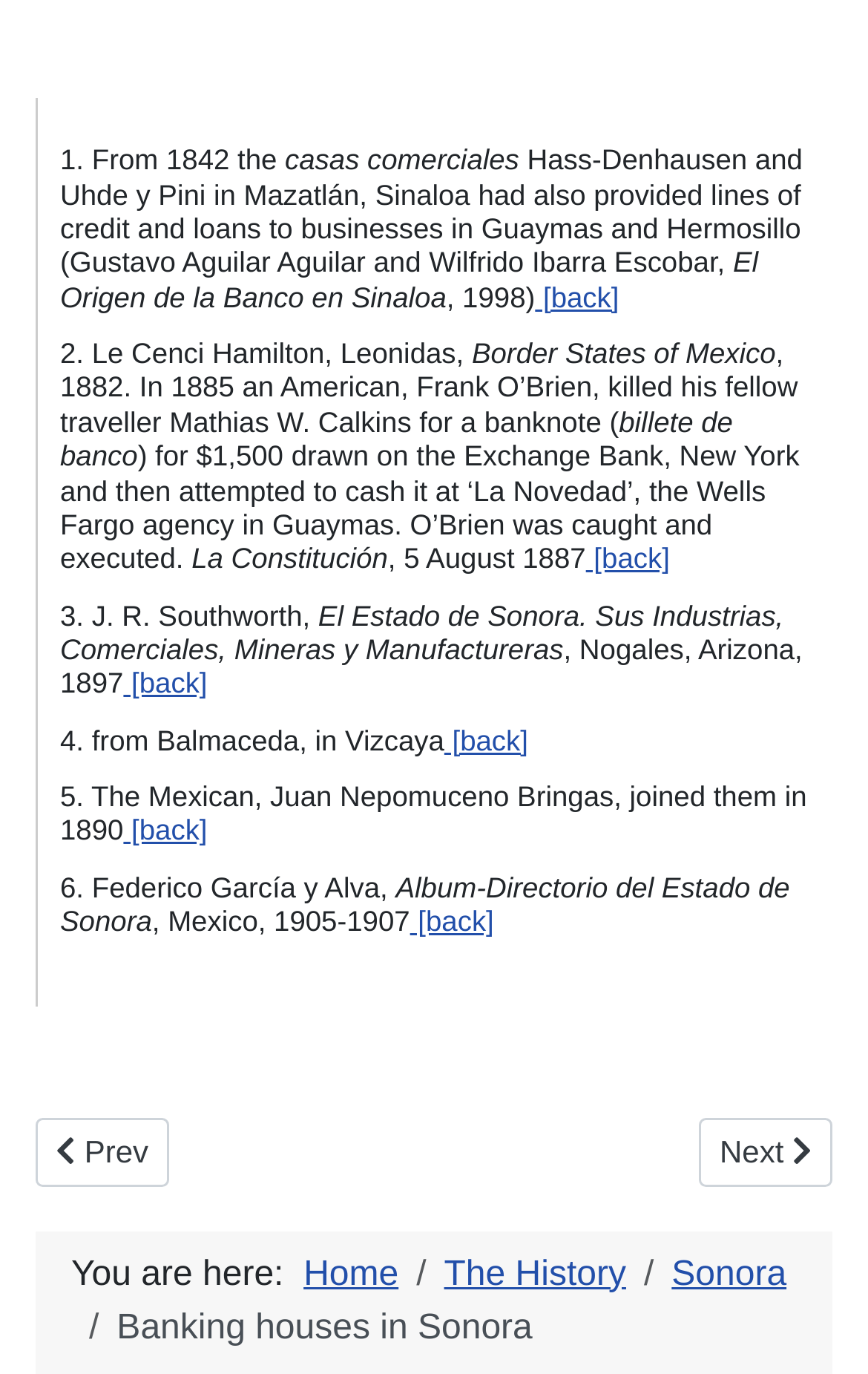Please provide a comprehensive response to the question below by analyzing the image: 
What is the name of the American who joined the banking business in 1890?

According to the text, Juan Nepomuceno Bringas, a Mexican, joined the banking business in 1890, not an American. However, it is possible that the question is referring to Frank O'Brien, who was mentioned earlier in the text as an American involved in a banking-related incident.